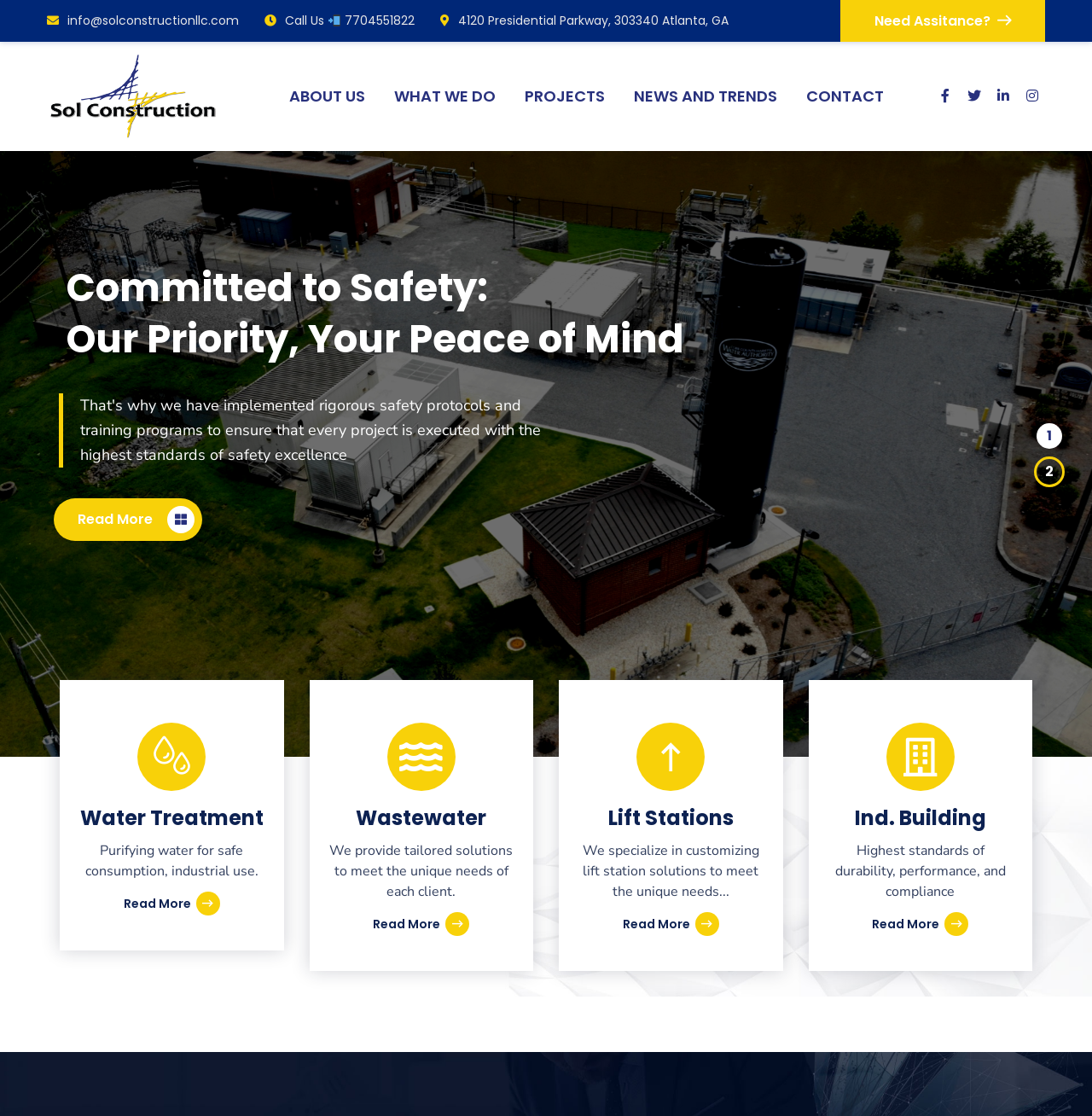Find the bounding box coordinates of the element you need to click on to perform this action: 'Learn more about Water Treatment'. The coordinates should be represented by four float values between 0 and 1, in the format [left, top, right, bottom].

[0.101, 0.799, 0.214, 0.82]